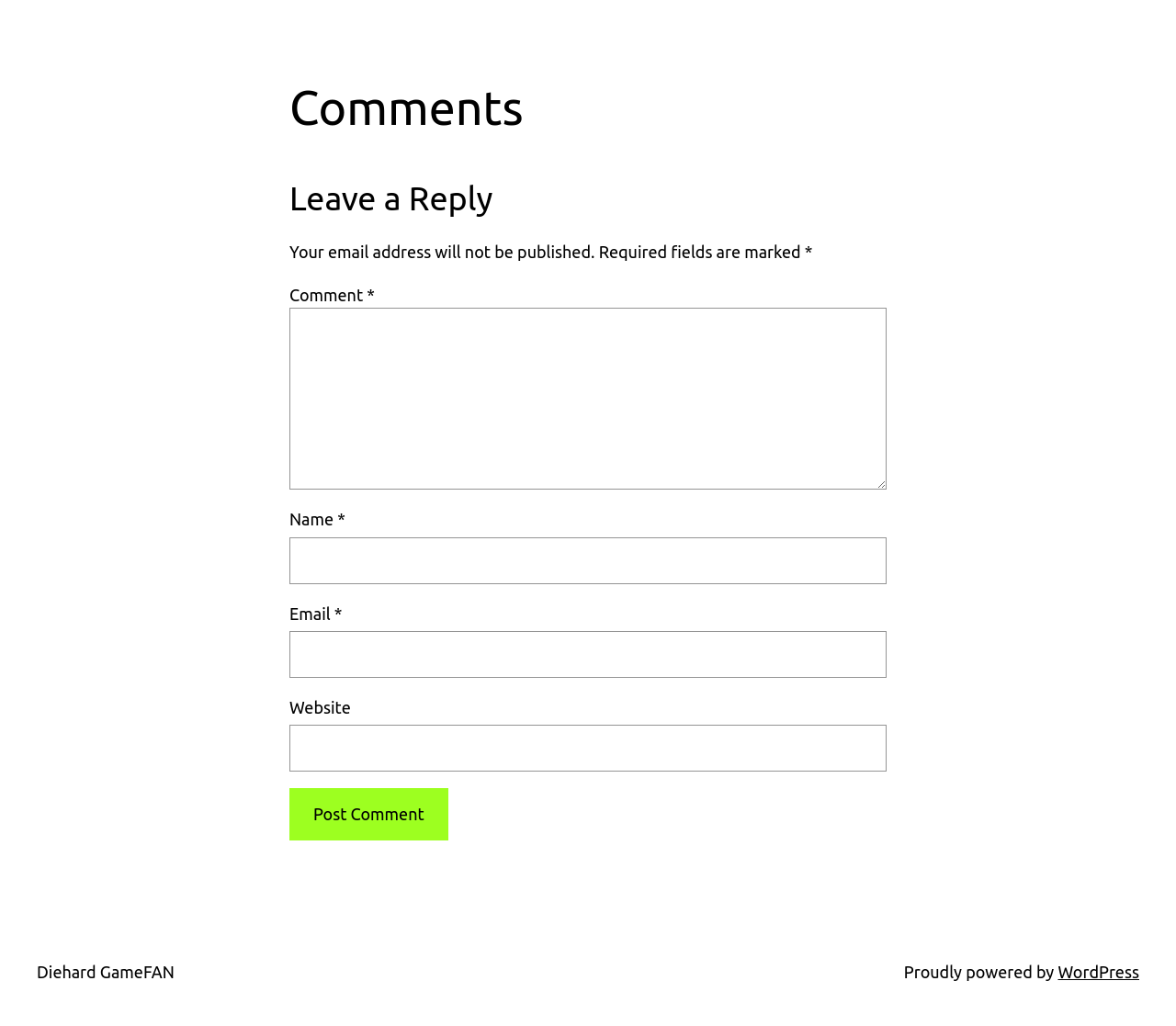Analyze the image and give a detailed response to the question:
What is the position of the 'Post Comment' button?

The 'Post Comment' button has a y1 coordinate of 0.768, which is greater than the y1 coordinates of the form fields above it, indicating that it is positioned below them.